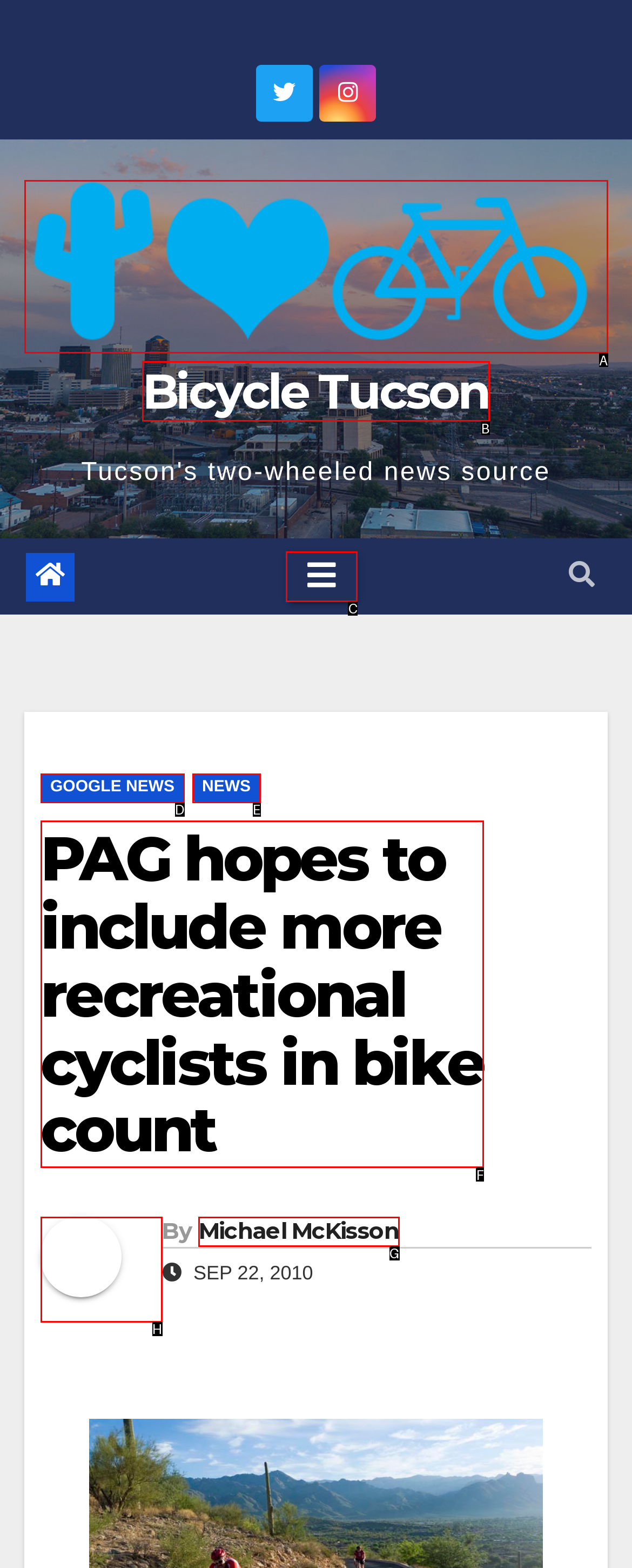Select the HTML element that needs to be clicked to carry out the task: Read the article by Michael McKisson
Provide the letter of the correct option.

G